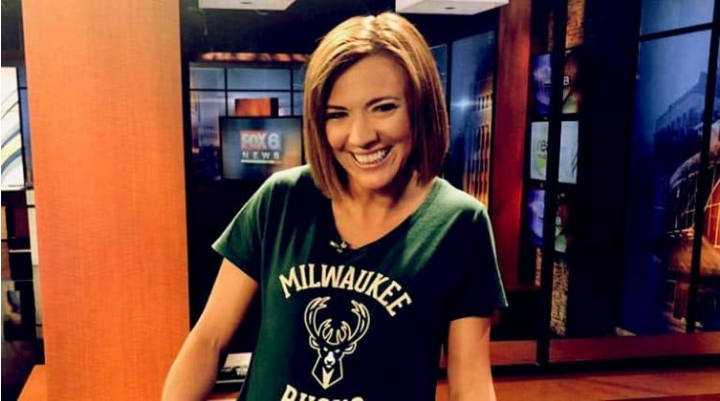Use one word or a short phrase to answer the question provided: 
What is the style of the woman's hair?

Loose waves